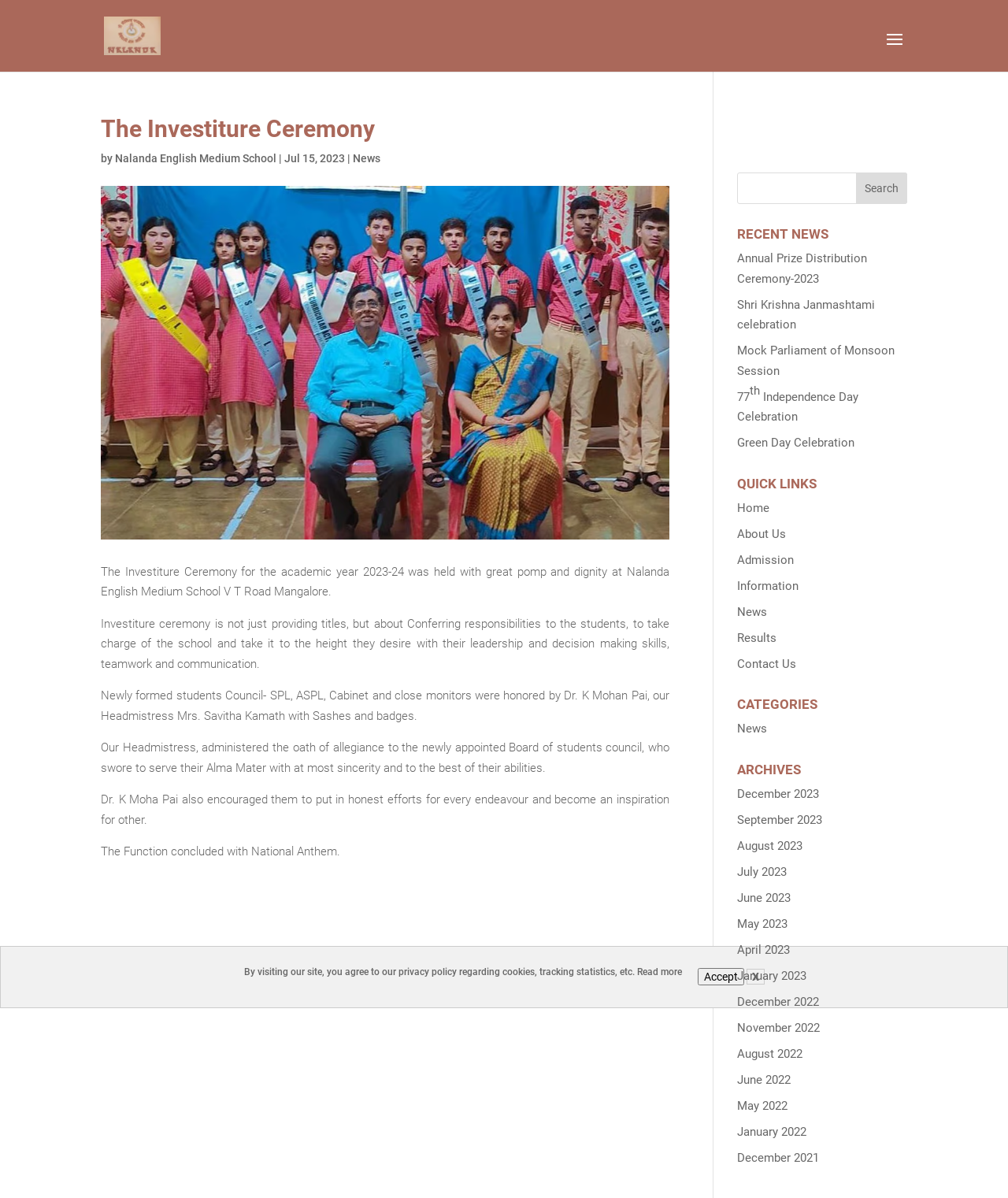Please pinpoint the bounding box coordinates for the region I should click to adhere to this instruction: "Search for news".

[0.731, 0.144, 0.9, 0.17]